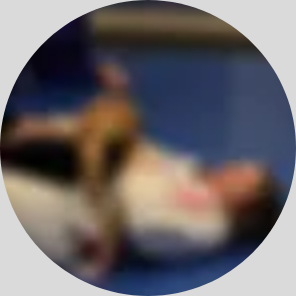What type of environment is emphasized in the camp?
Kindly answer the question with as much detail as you can.

The caption highlights the inclusive and instructional nature of the camp, where kids of various experience levels can learn and practice jiu-jitsu techniques, emphasizing a fun and supportive environment for all participants.